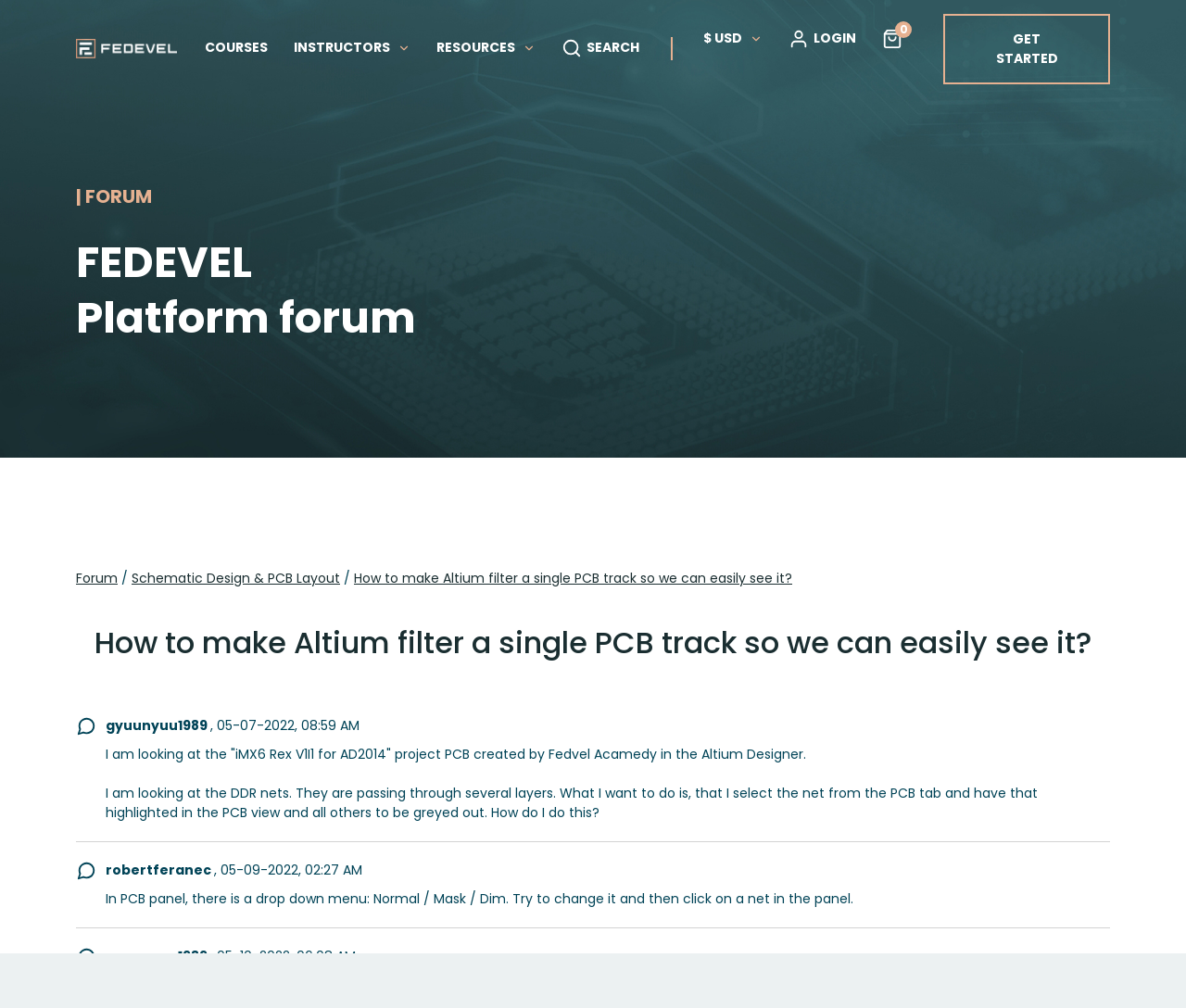Identify the bounding box coordinates of the section to be clicked to complete the task described by the following instruction: "Click the 'GET STARTED' link". The coordinates should be four float numbers between 0 and 1, formatted as [left, top, right, bottom].

[0.795, 0.013, 0.936, 0.083]